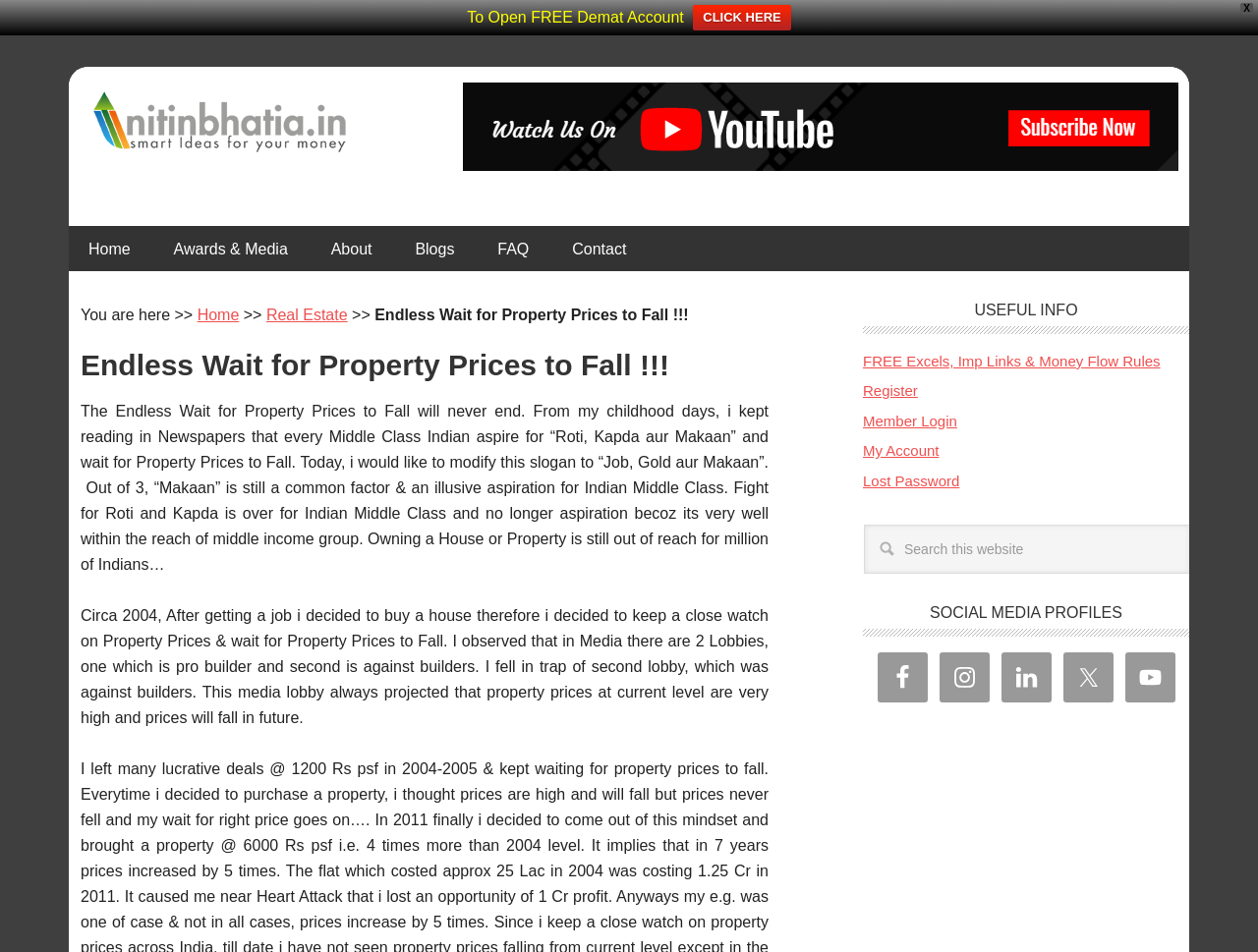Please find the bounding box coordinates of the element that you should click to achieve the following instruction: "Follow on 'Facebook'". The coordinates should be presented as four float numbers between 0 and 1: [left, top, right, bottom].

[0.697, 0.685, 0.737, 0.738]